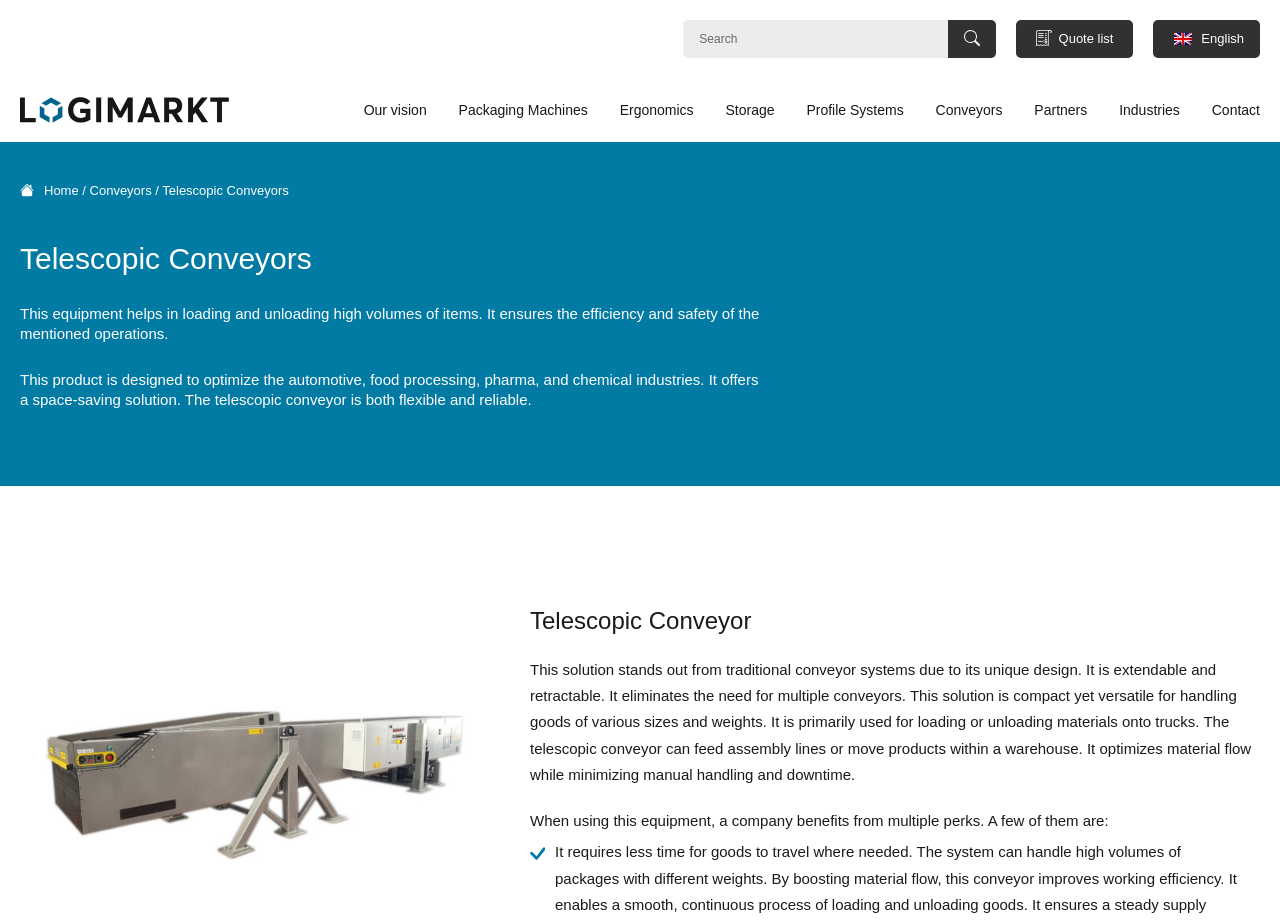Show the bounding box coordinates for the HTML element described as: "parent_node: Search for: name="s" placeholder="Search"".

[0.534, 0.022, 0.778, 0.063]